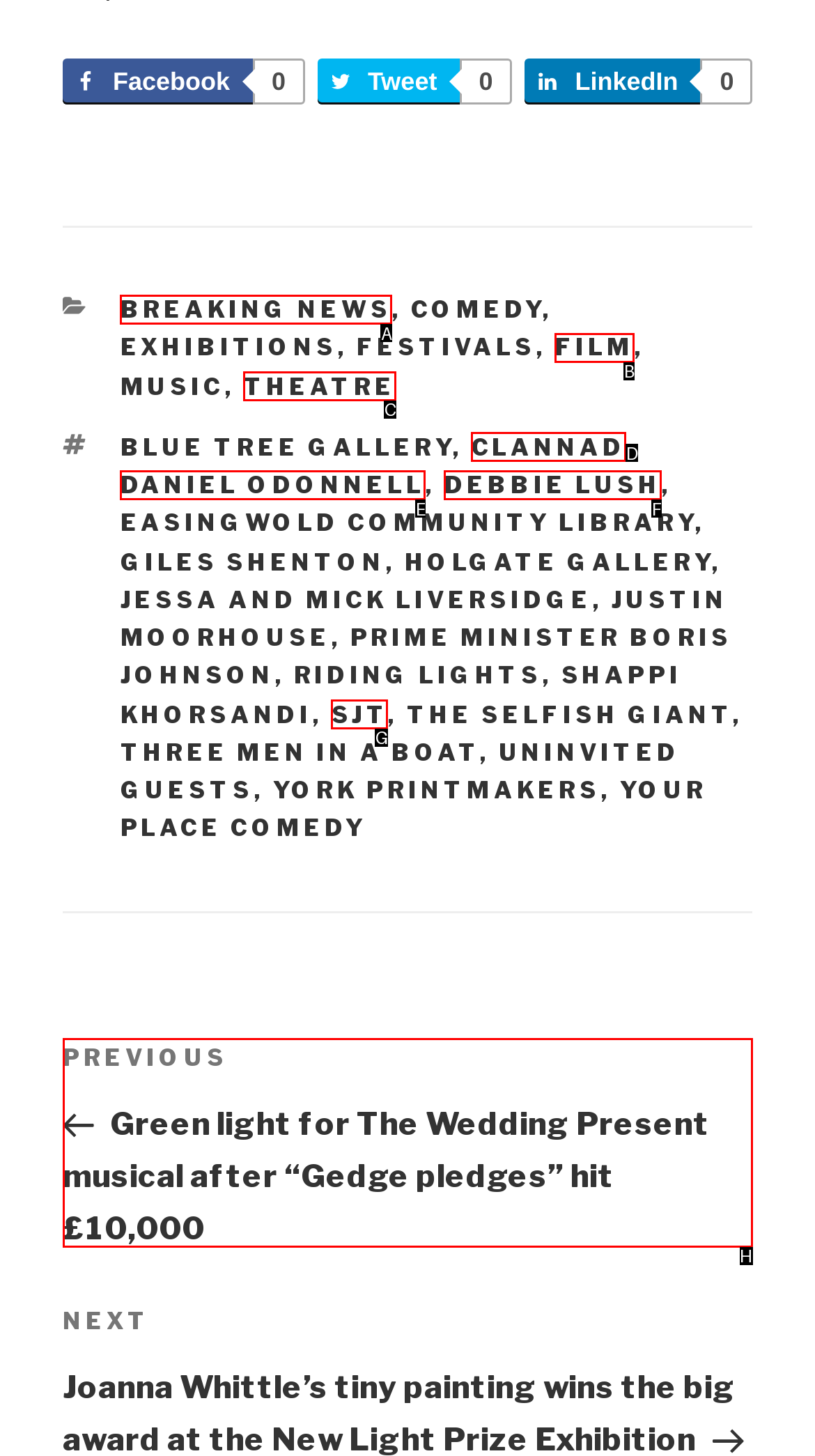Which UI element should you click on to achieve the following task: Explore CLANNAD? Provide the letter of the correct option.

D